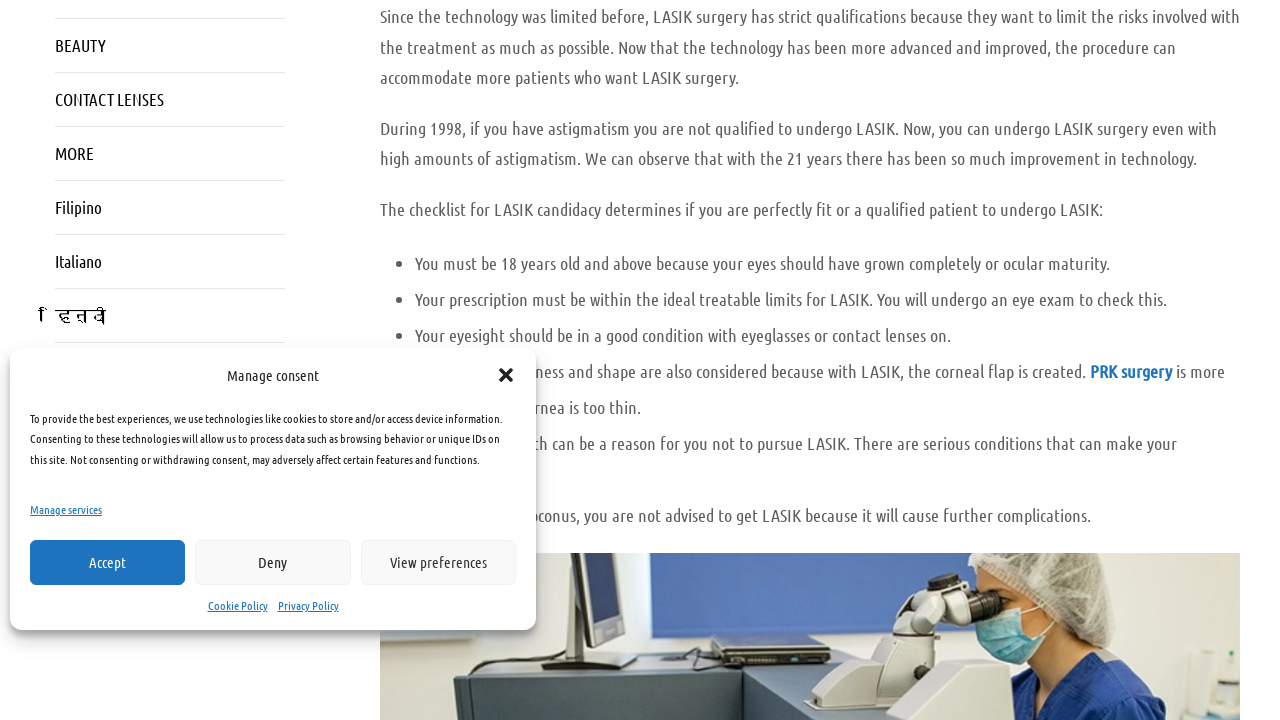Extract the bounding box coordinates for the UI element described by the text: "November 28, 2023November 30, 2023". The coordinates should be in the form of [left, top, right, bottom] with values between 0 and 1.

None